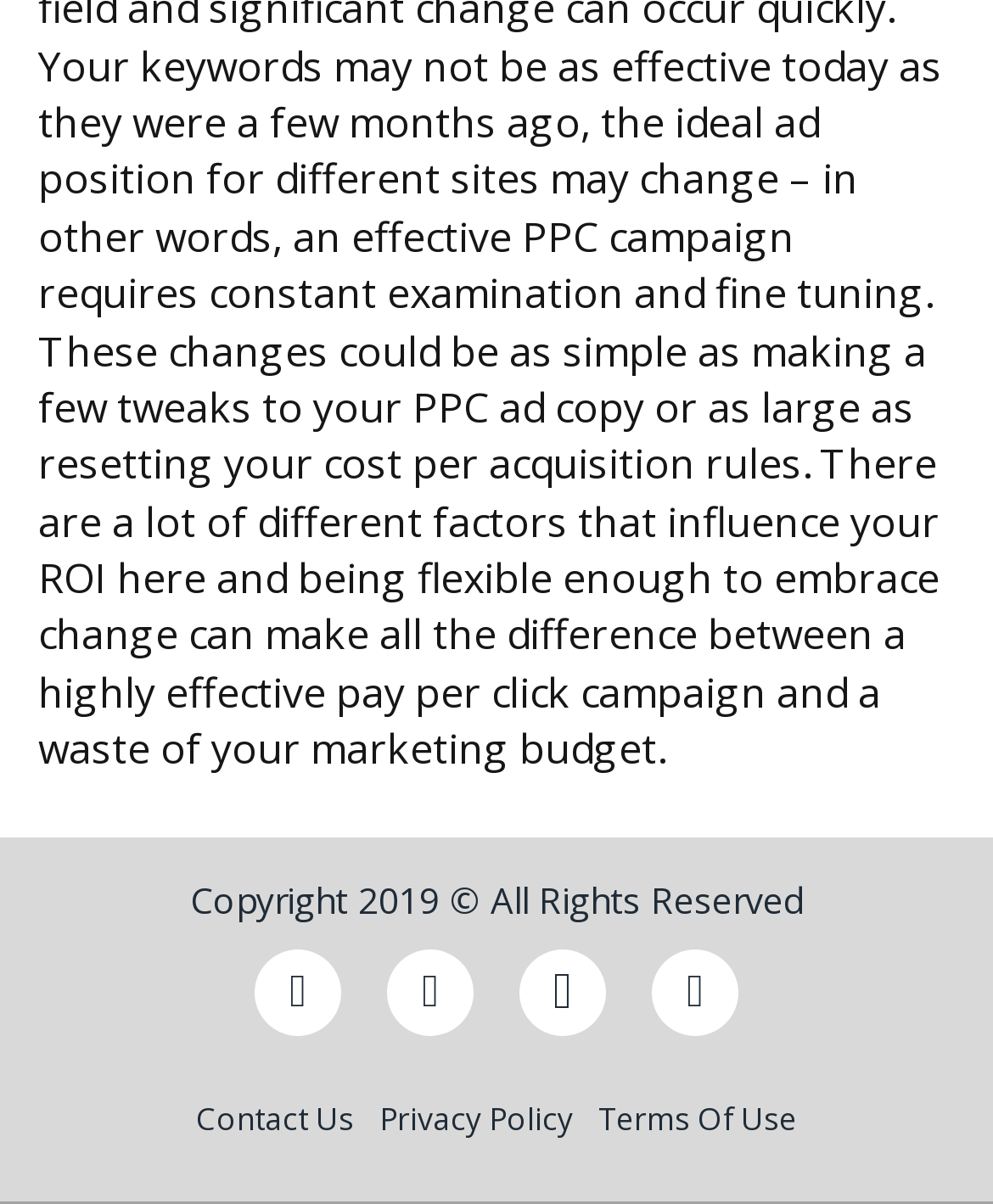What social media platforms are available?
Please provide a detailed and thorough answer to the question.

I found the social media links at the bottom of the webpage, which are Facebook, Twitter, Google+, and Linkedin, represented by their respective icons.